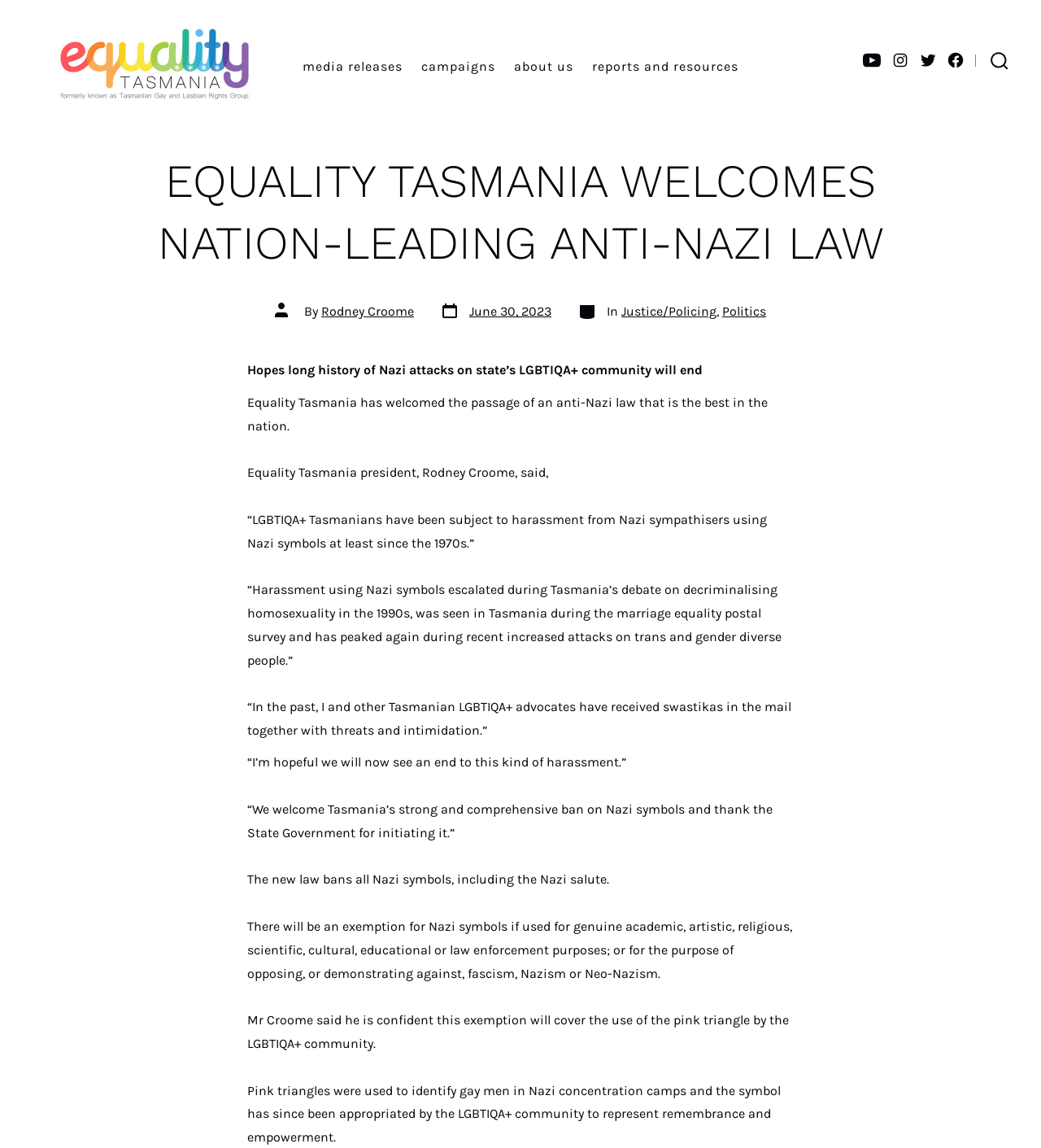What is the name of the organization?
Could you answer the question in a detailed manner, providing as much information as possible?

The name of the organization can be found in the heading element with the text 'Equality Tasmania' which is also a link. This element is located at the top of the webpage and is the main title of the organization.